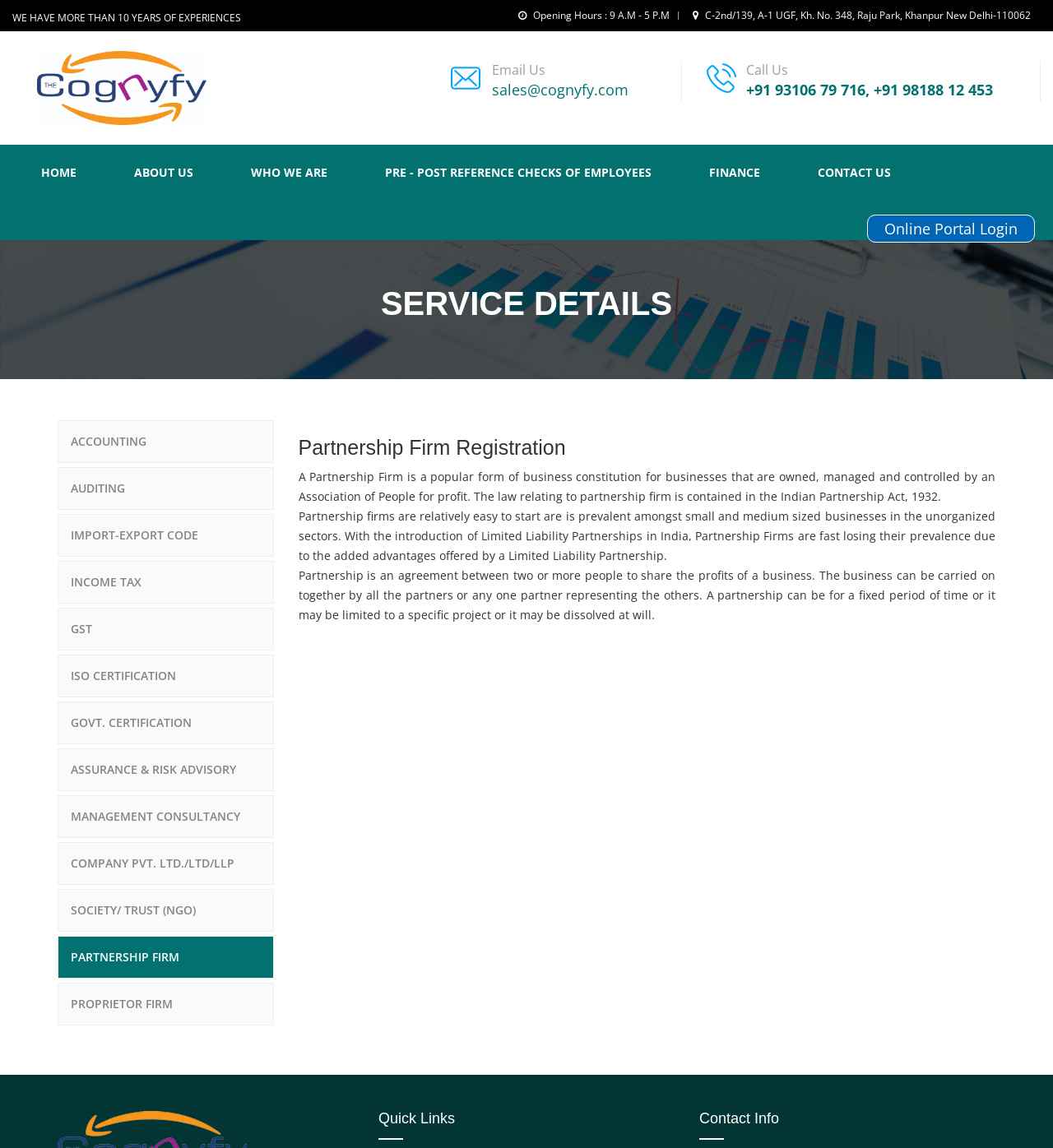Given the element description: "Contact us", predict the bounding box coordinates of this UI element. The coordinates must be four float numbers between 0 and 1, given as [left, top, right, bottom].

[0.749, 0.126, 0.873, 0.175]